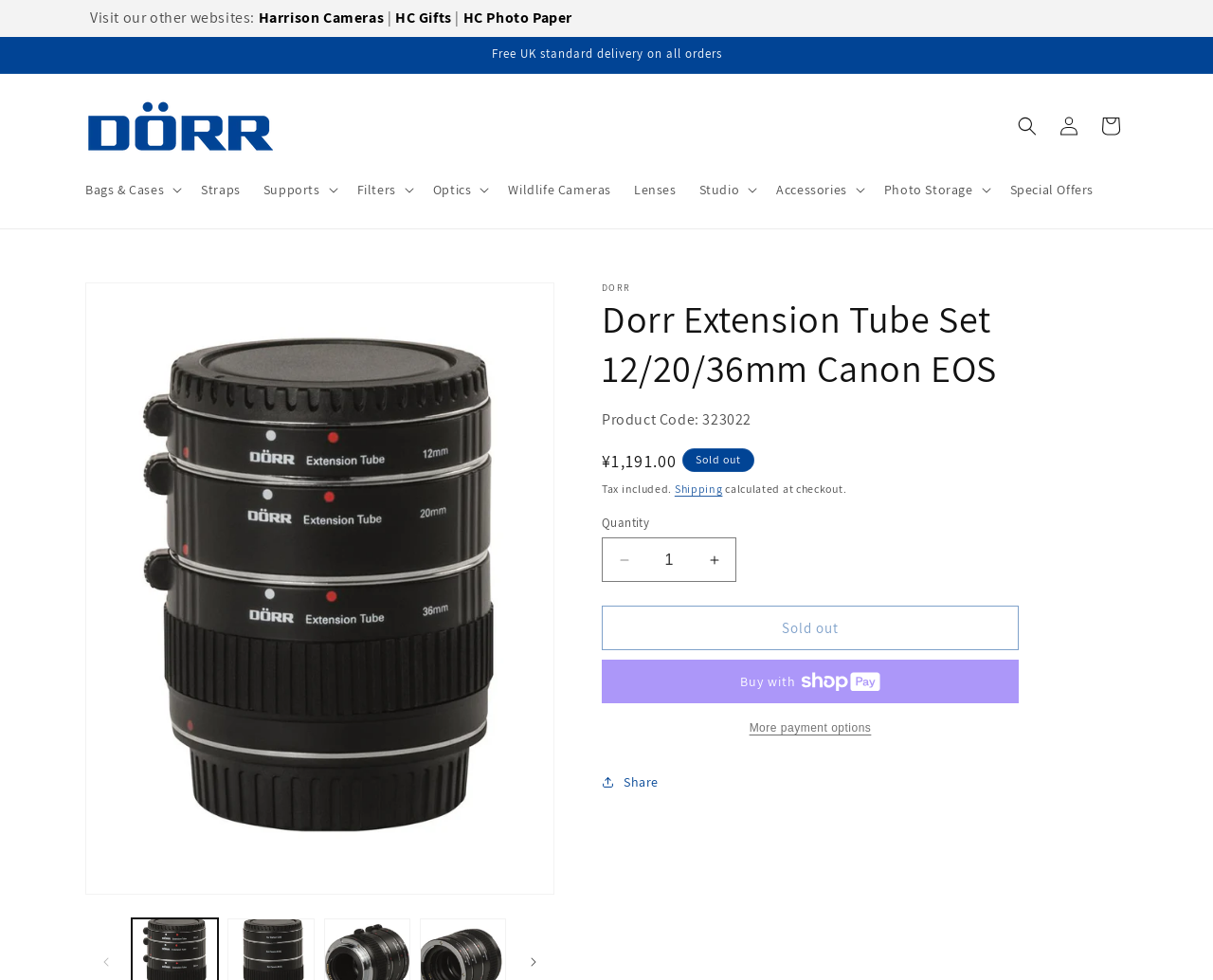Is the product available for purchase?
Please give a detailed and elaborate answer to the question based on the image.

The product is listed as 'Sold out', which indicates that it is not currently available for purchase.